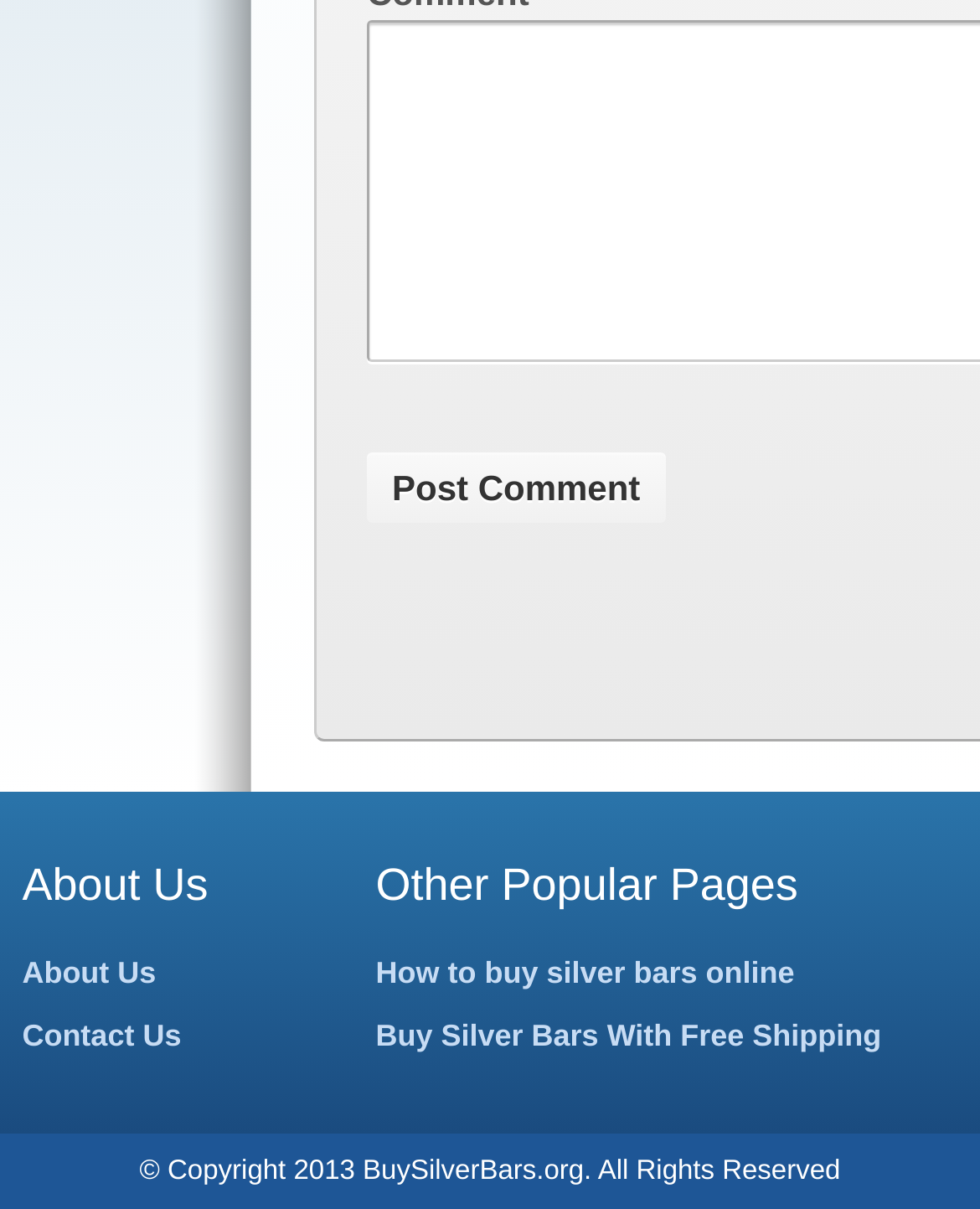What is the topic of the webpage?
Refer to the screenshot and answer in one word or phrase.

Buying silver bars